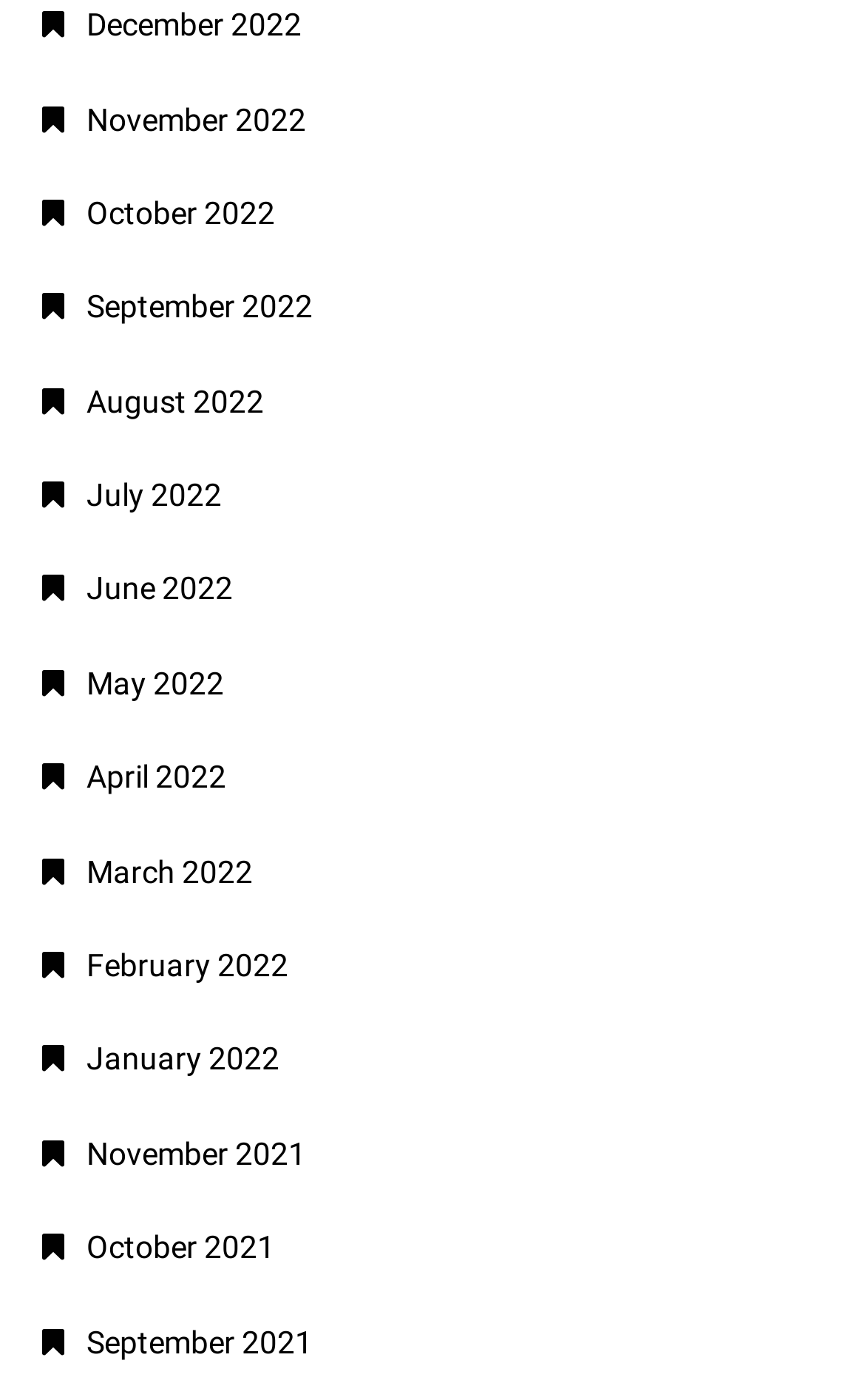Kindly determine the bounding box coordinates for the area that needs to be clicked to execute this instruction: "View November 2021".

[0.048, 0.811, 0.354, 0.836]